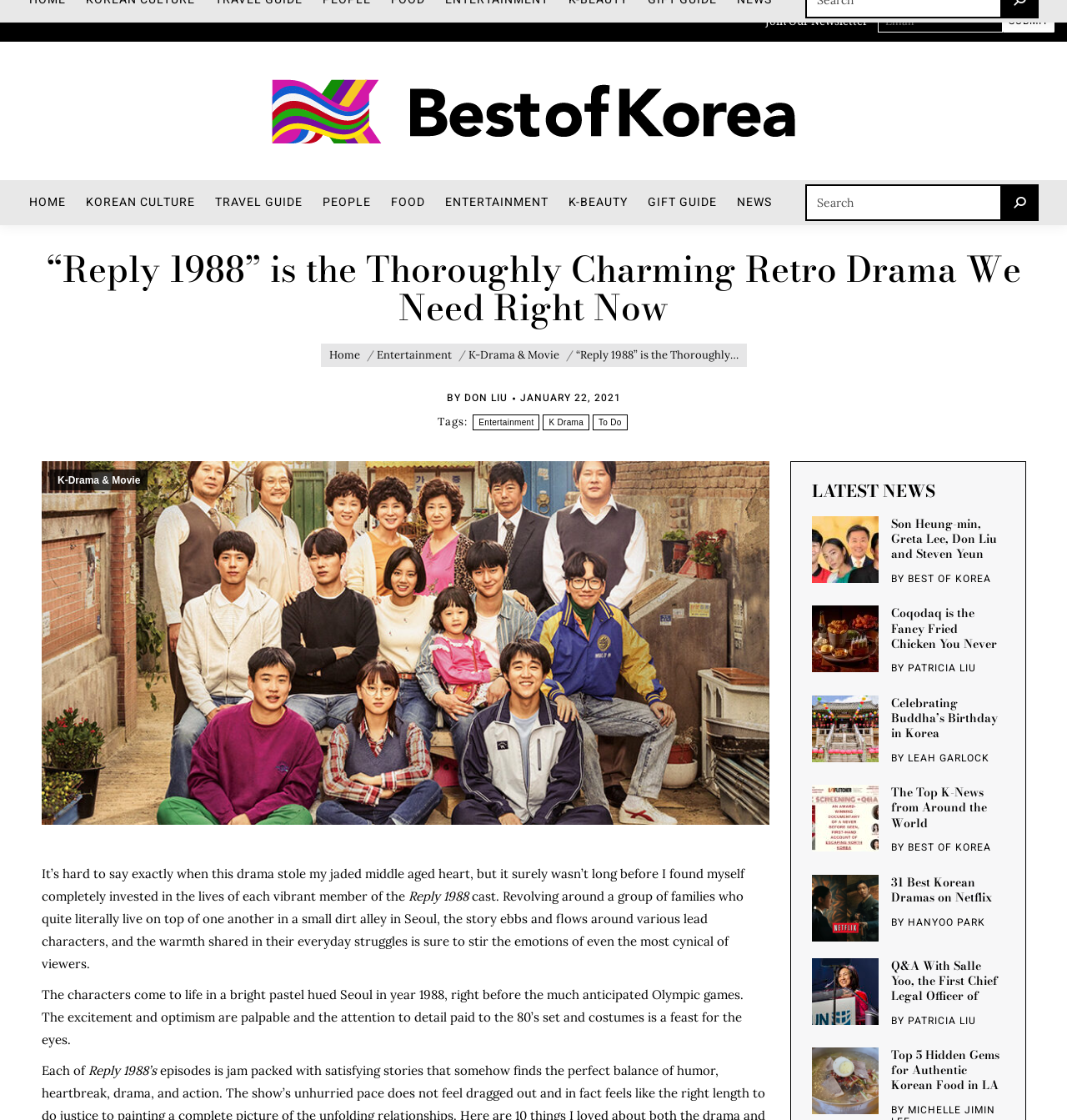Can you find the bounding box coordinates of the area I should click to execute the following instruction: "Submit the contact form"?

[0.94, 0.008, 0.988, 0.029]